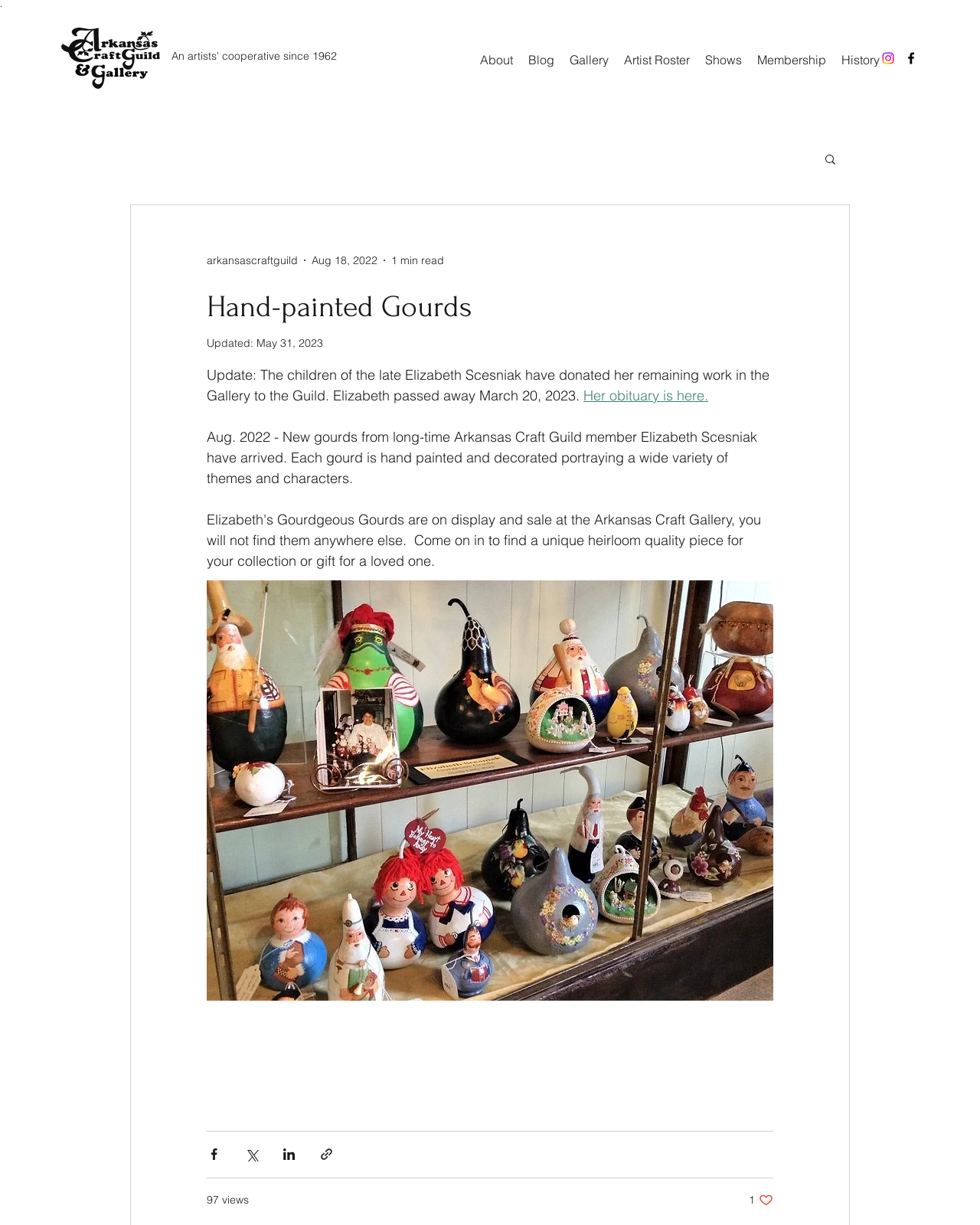Please predict the bounding box coordinates (top-left x, top-left y, bottom-right x, bottom-right y) for the UI element in the screenshot that fits the description: Membership

[0.764, 0.038, 0.85, 0.059]